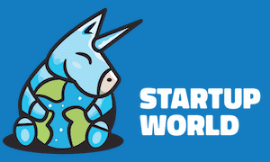What is the background color of the logo?
Could you give a comprehensive explanation in response to this question?

According to the caption, the logo has a lively blue background that conveys energy and optimism in the business landscape, which implies that the background color of the logo is lively blue.